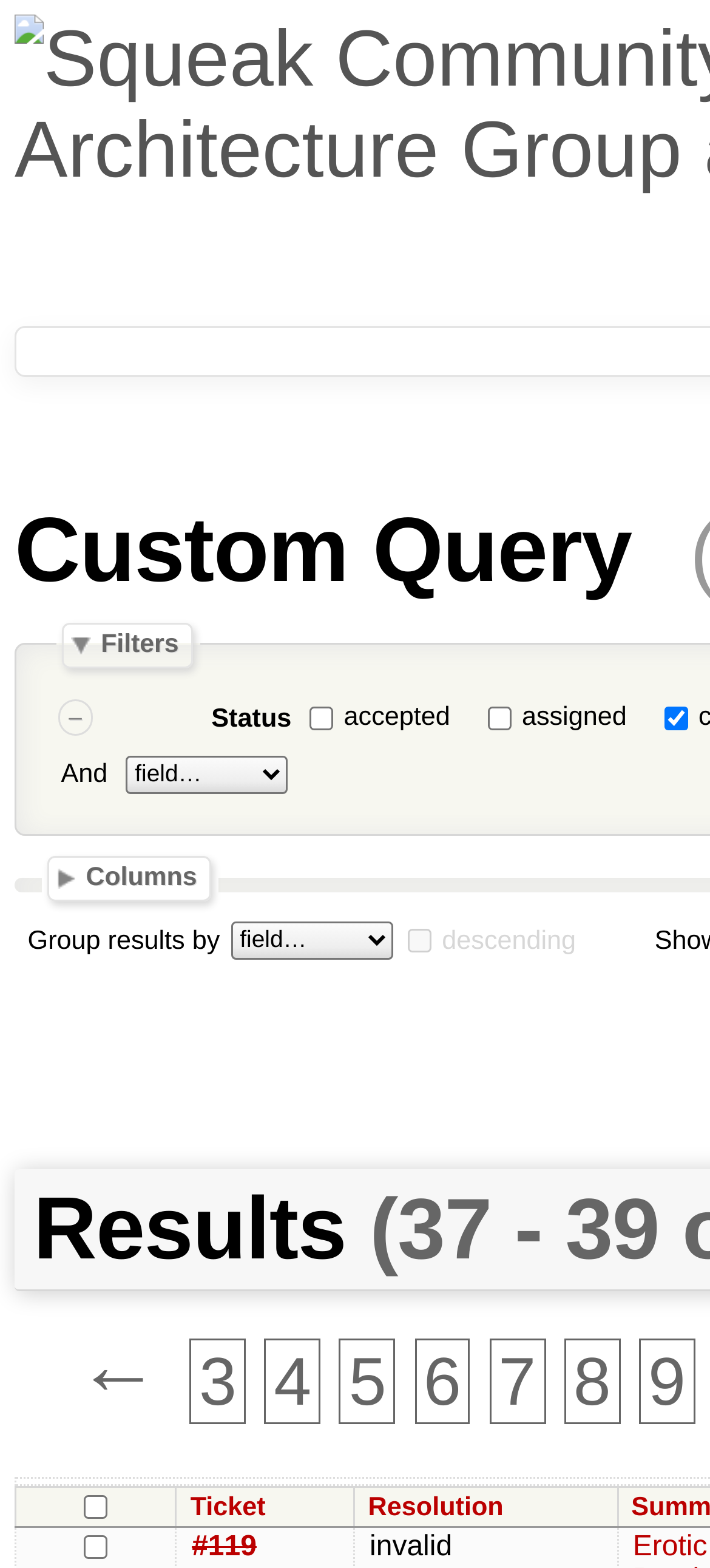Identify the coordinates of the bounding box for the element that must be clicked to accomplish the instruction: "Filter by status".

[0.198, 0.442, 0.418, 0.475]